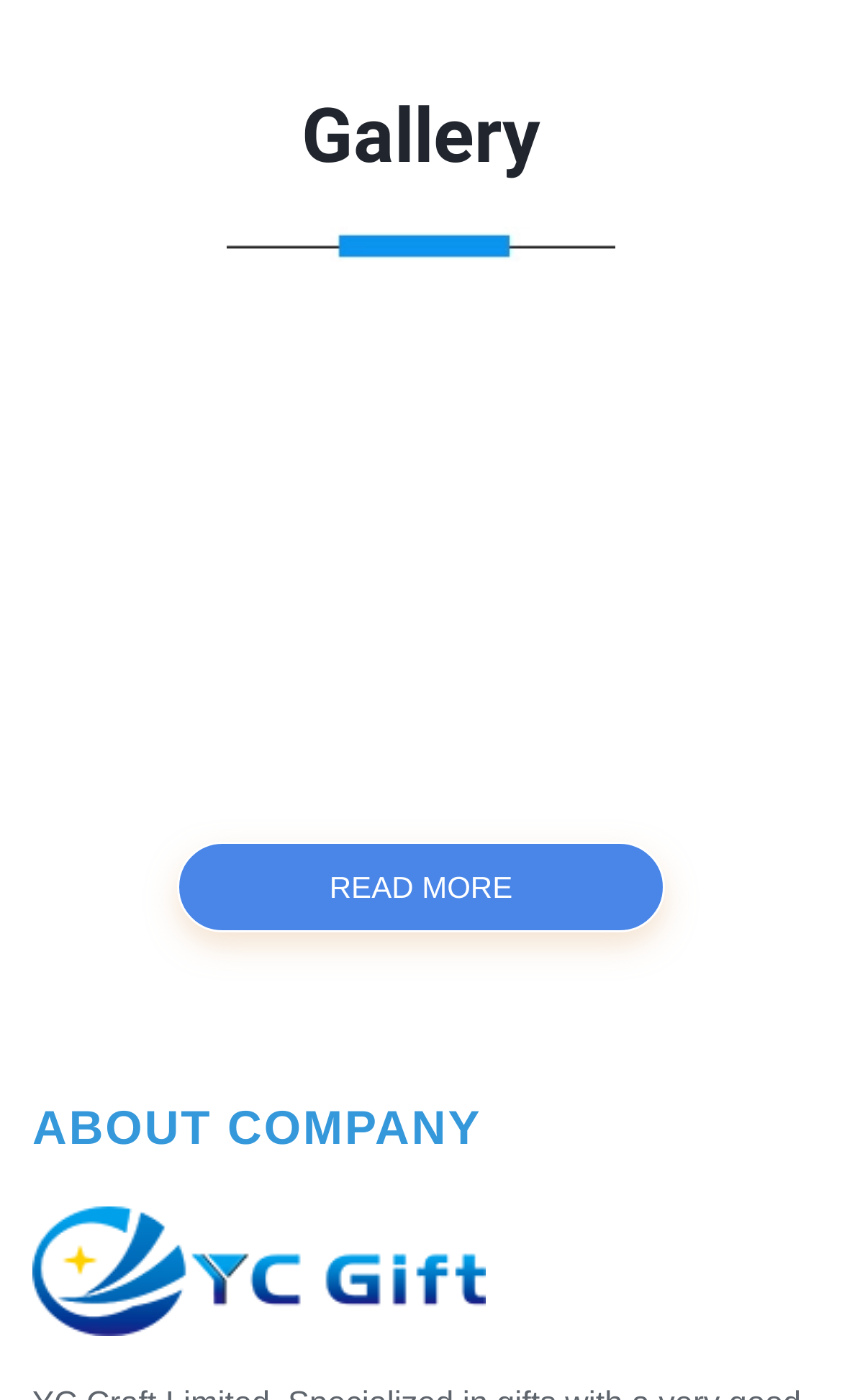How are the links arranged on the webpage?
Look at the image and answer the question using a single word or phrase.

In a grid